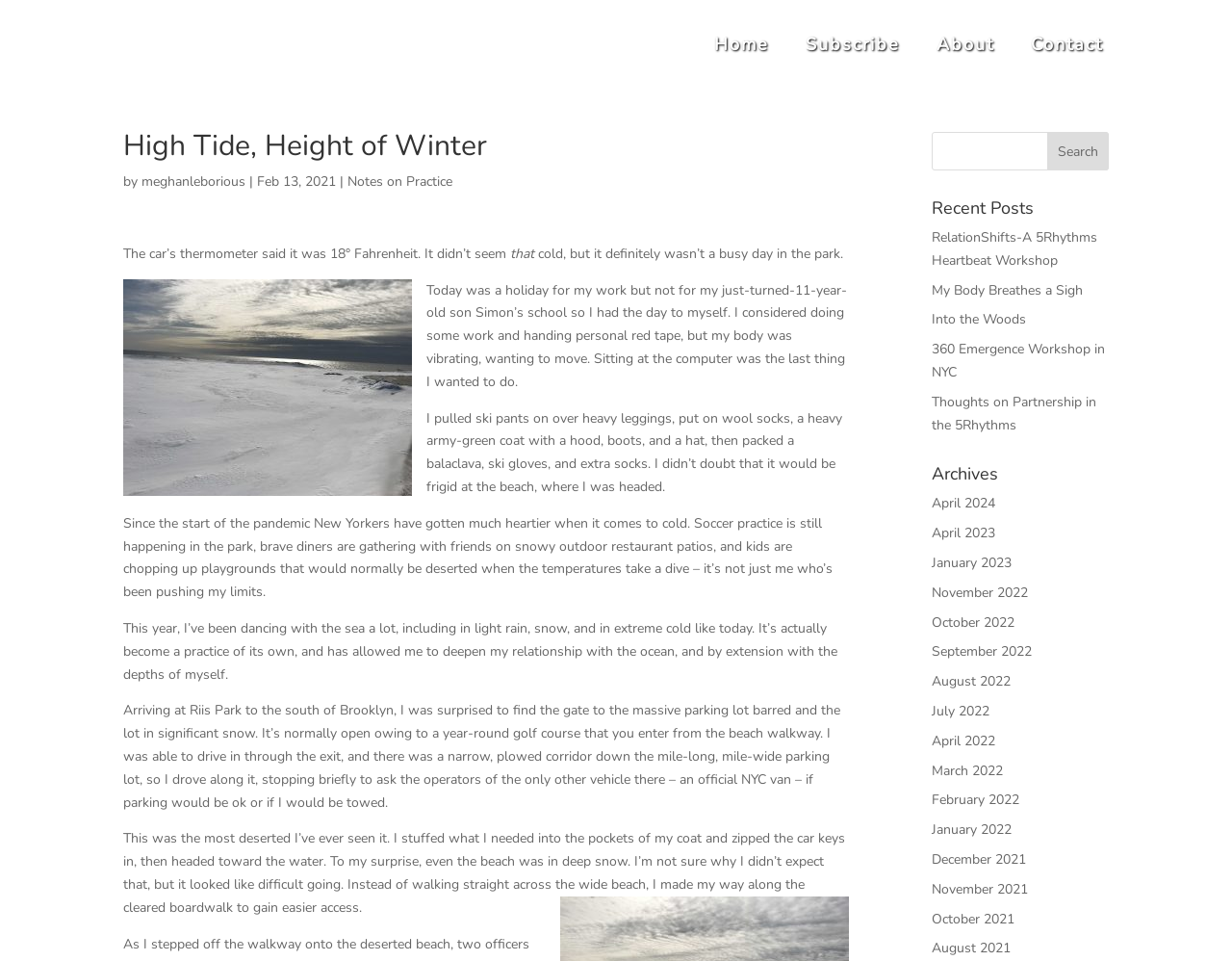Determine the bounding box for the HTML element described here: "September 2022". The coordinates should be given as [left, top, right, bottom] with each number being a float between 0 and 1.

[0.756, 0.669, 0.838, 0.688]